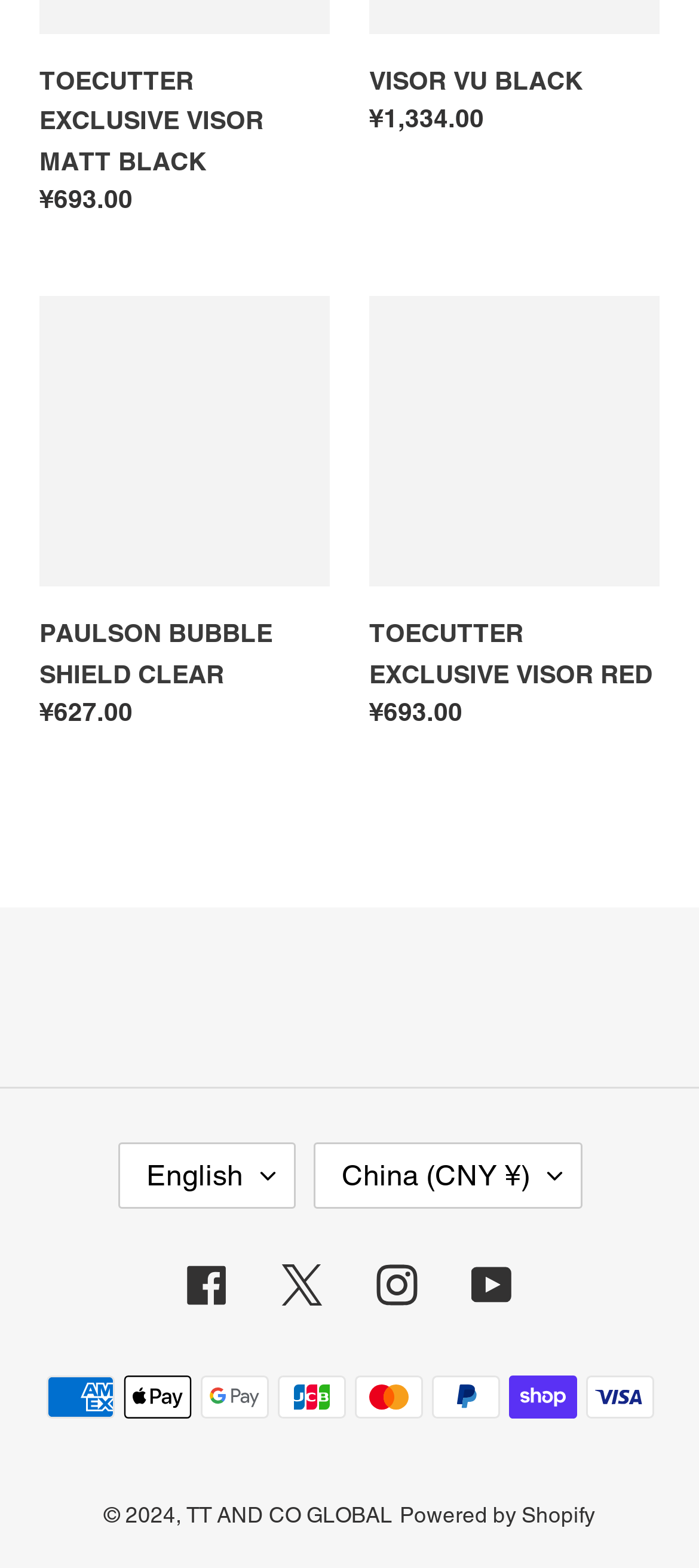What is the price of PAULSON BUBBLE SHIELD CLEAR?
Please respond to the question with a detailed and well-explained answer.

I found the link element 'PAULSON BUBBLE SHIELD CLEAR' and its corresponding DescriptionListDetail element with the text '¥693.00', which is the price of the product.